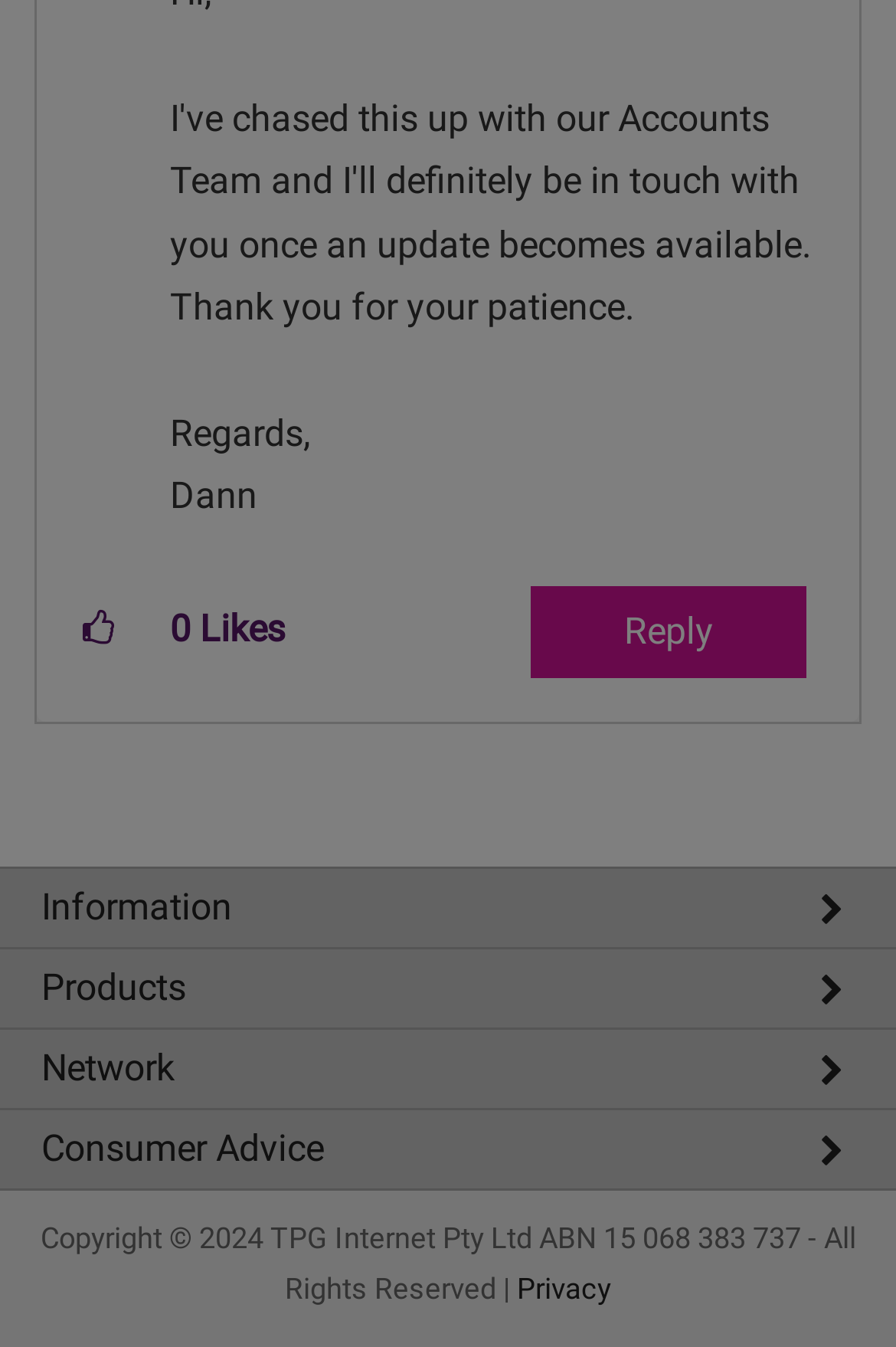Please identify the coordinates of the bounding box that should be clicked to fulfill this instruction: "Click to give kudos to this post".

[0.062, 0.435, 0.159, 0.498]